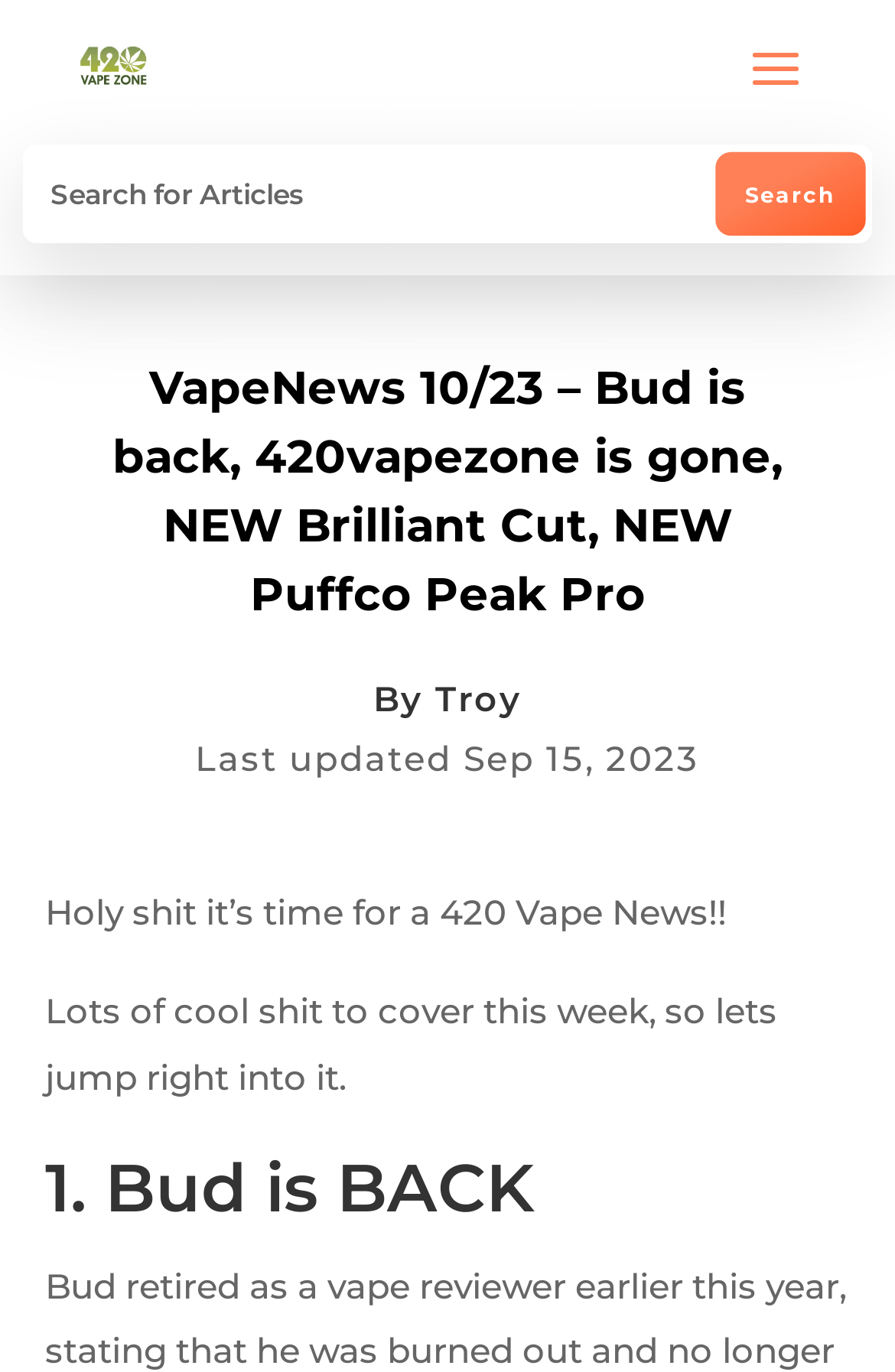Please determine the bounding box coordinates, formatted as (top-left x, top-left y, bottom-right x, bottom-right y), with all values as floating point numbers between 0 and 1. Identify the bounding box of the region described as: alt="420 vapezone logo"

[0.077, 0.023, 0.175, 0.071]